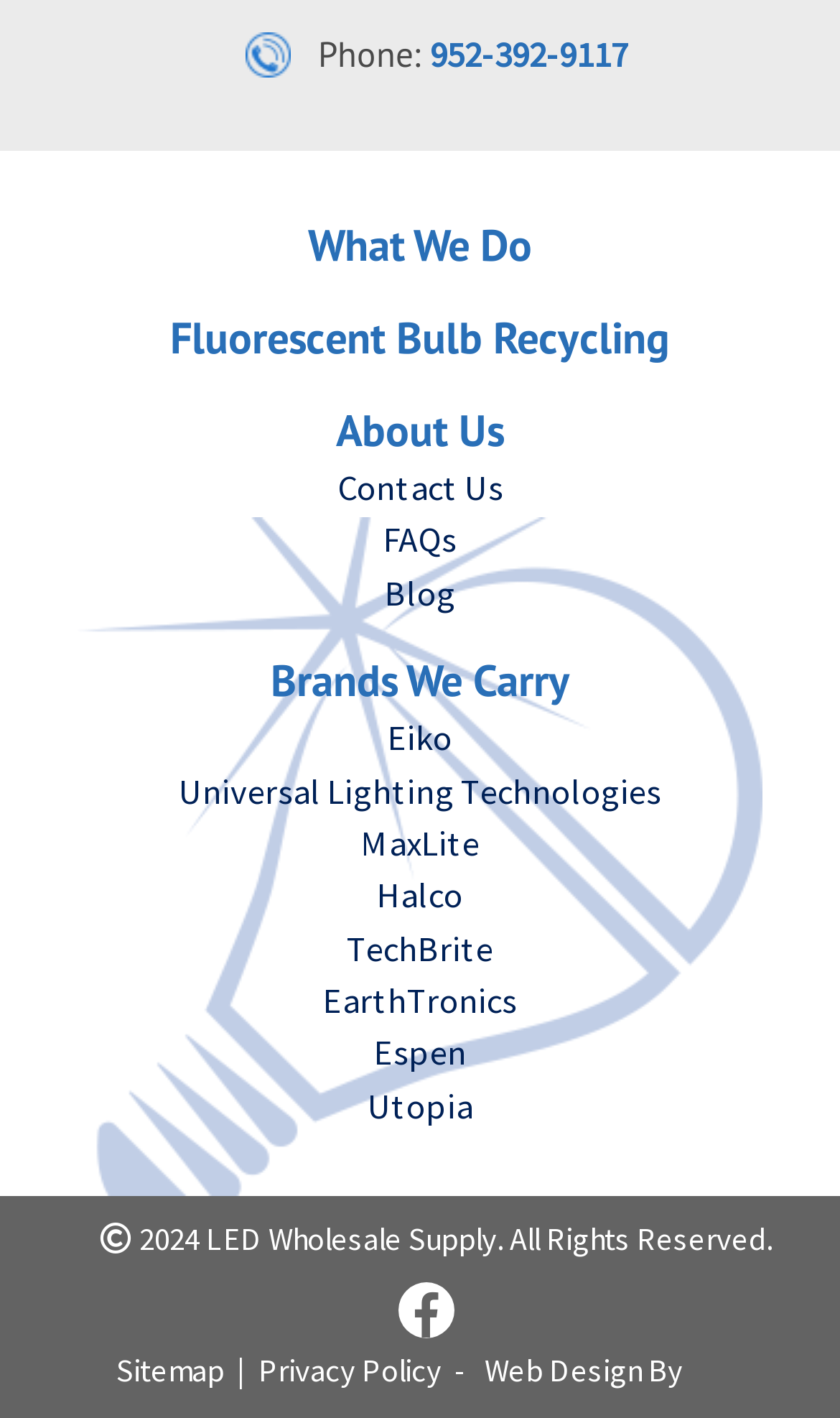Can you specify the bounding box coordinates of the area that needs to be clicked to fulfill the following instruction: "Contact 'LED Wholesale Supply'"?

[0.245, 0.86, 0.591, 0.888]